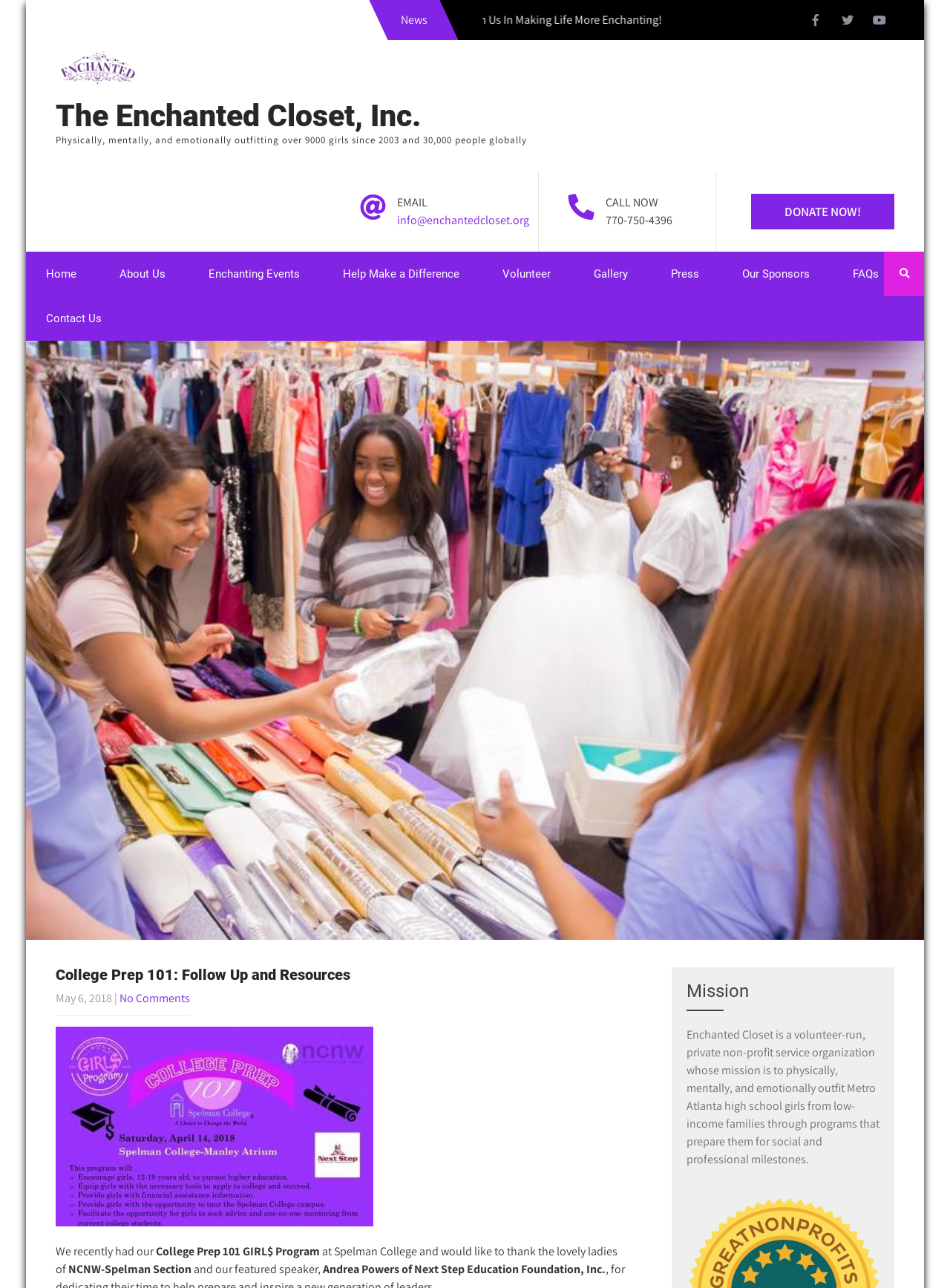Please provide a comprehensive answer to the question based on the screenshot: What is the name of the program mentioned in the article?

I found the name of the program in the main content section of the webpage, which mentions that they recently had their College Prep 101 GIRL$ Program at Spelman College.